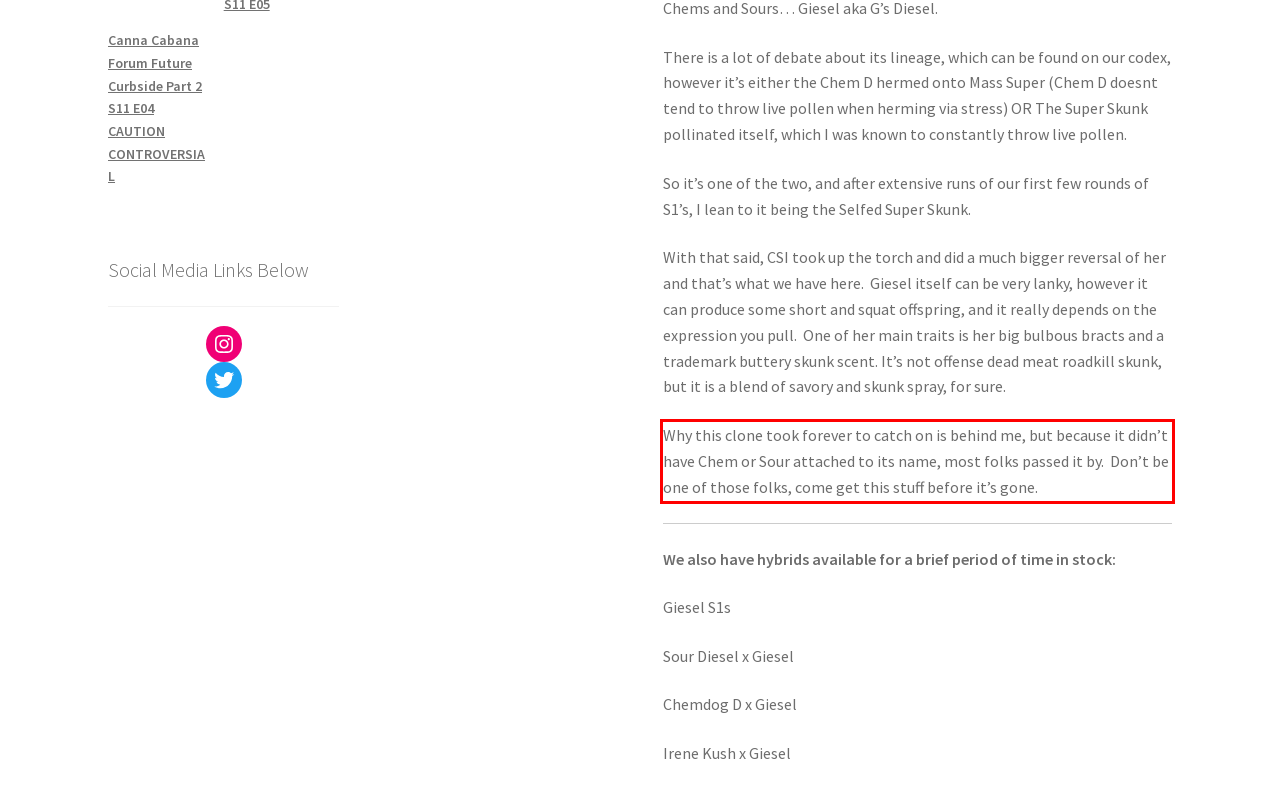View the screenshot of the webpage and identify the UI element surrounded by a red bounding box. Extract the text contained within this red bounding box.

Why this clone took forever to catch on is behind me, but because it didn’t have Chem or Sour attached to its name, most folks passed it by. Don’t be one of those folks, come get this stuff before it’s gone.